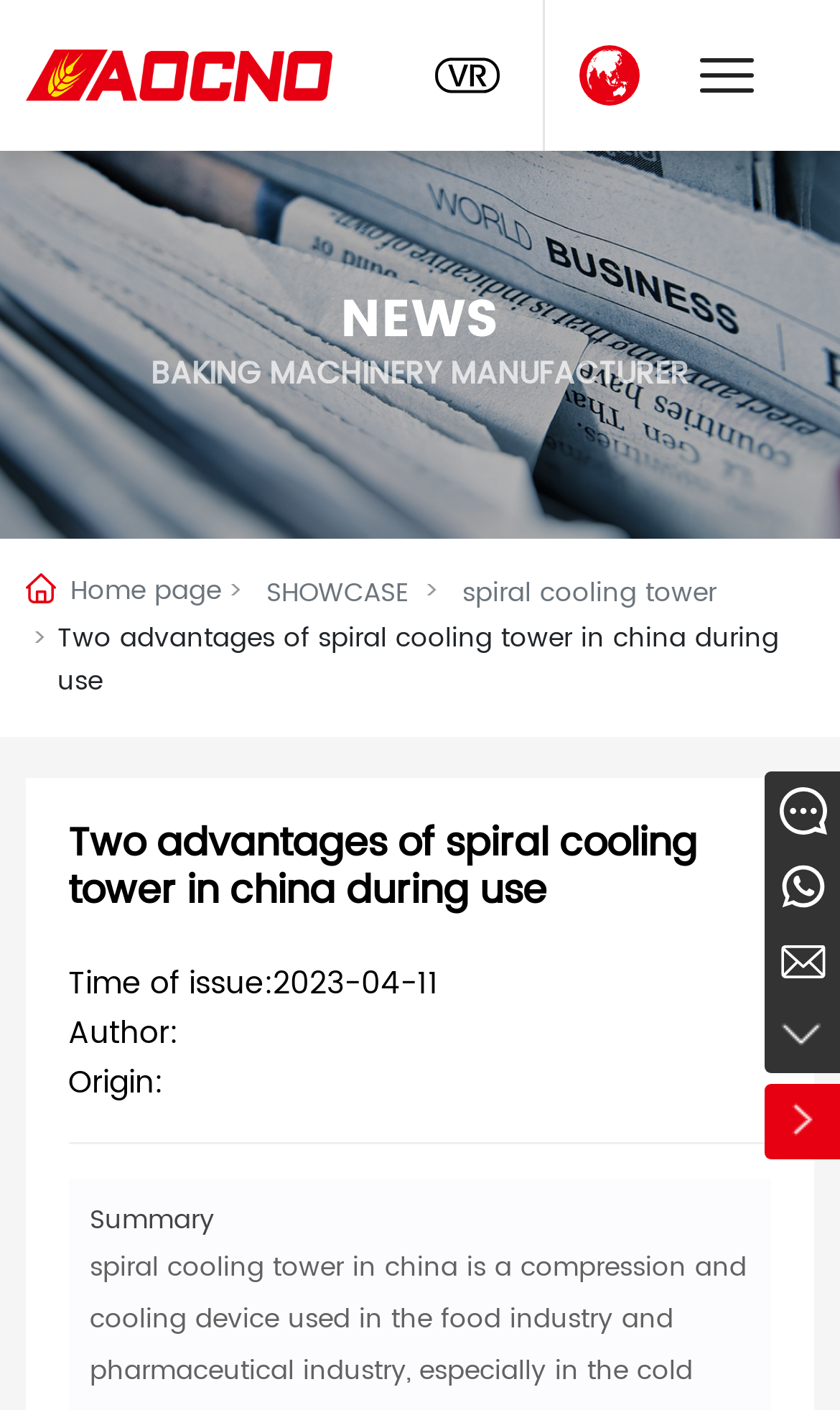Locate the bounding box of the UI element based on this description: "spiral cooling tower". Provide four float numbers between 0 and 1 as [left, top, right, bottom].

[0.551, 0.407, 0.853, 0.437]